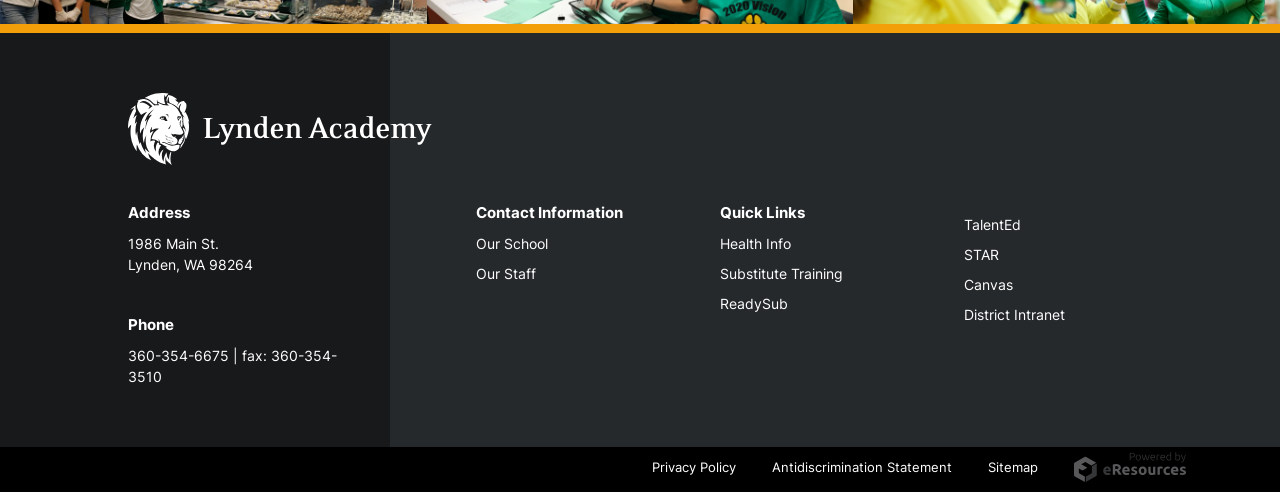Find the bounding box coordinates of the clickable element required to execute the following instruction: "View the Contact Information". Provide the coordinates as four float numbers between 0 and 1, i.e., [left, top, right, bottom].

[0.372, 0.412, 0.513, 0.451]